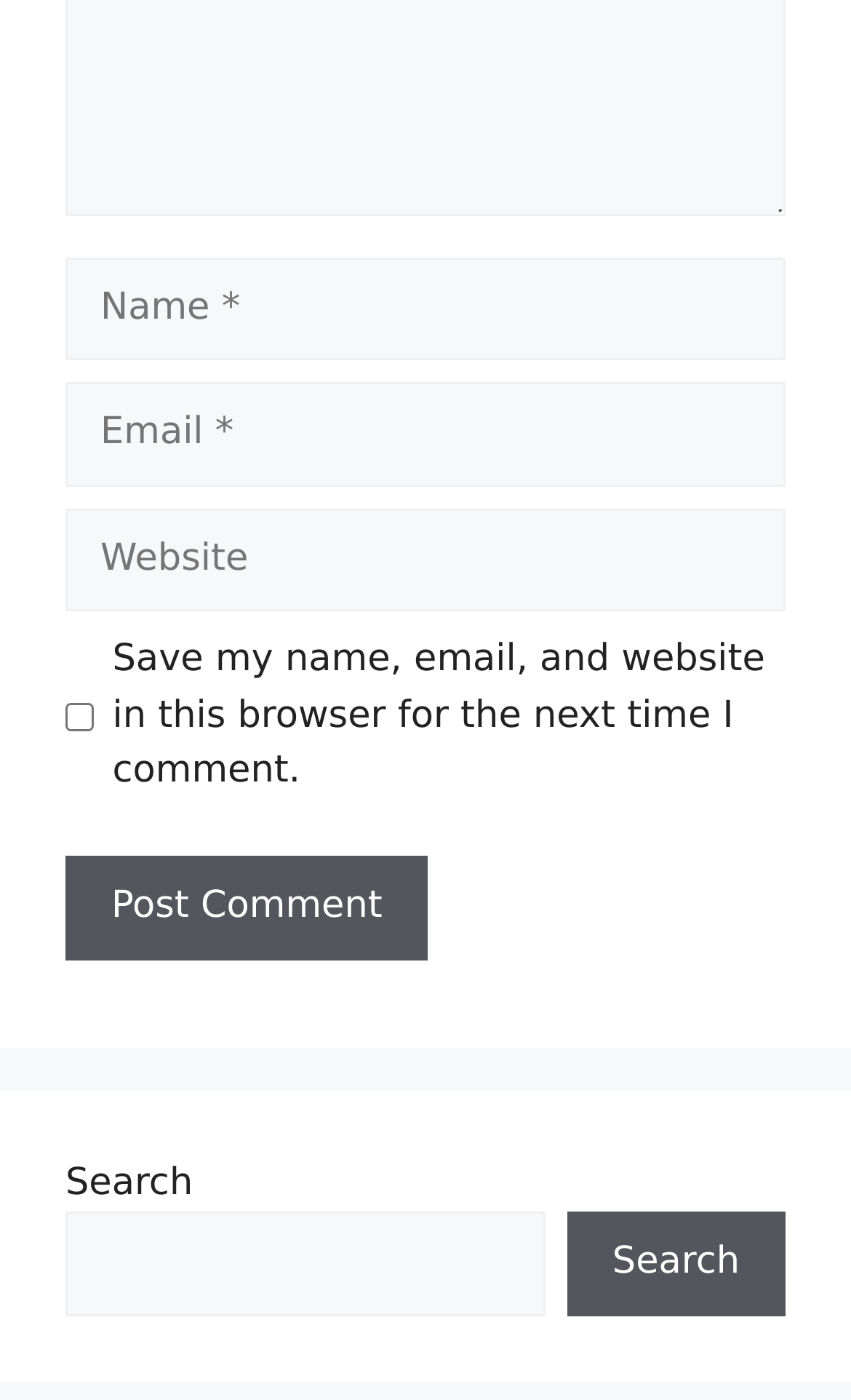What is the purpose of the button at the bottom?
Look at the image and provide a short answer using one word or a phrase.

Post Comment